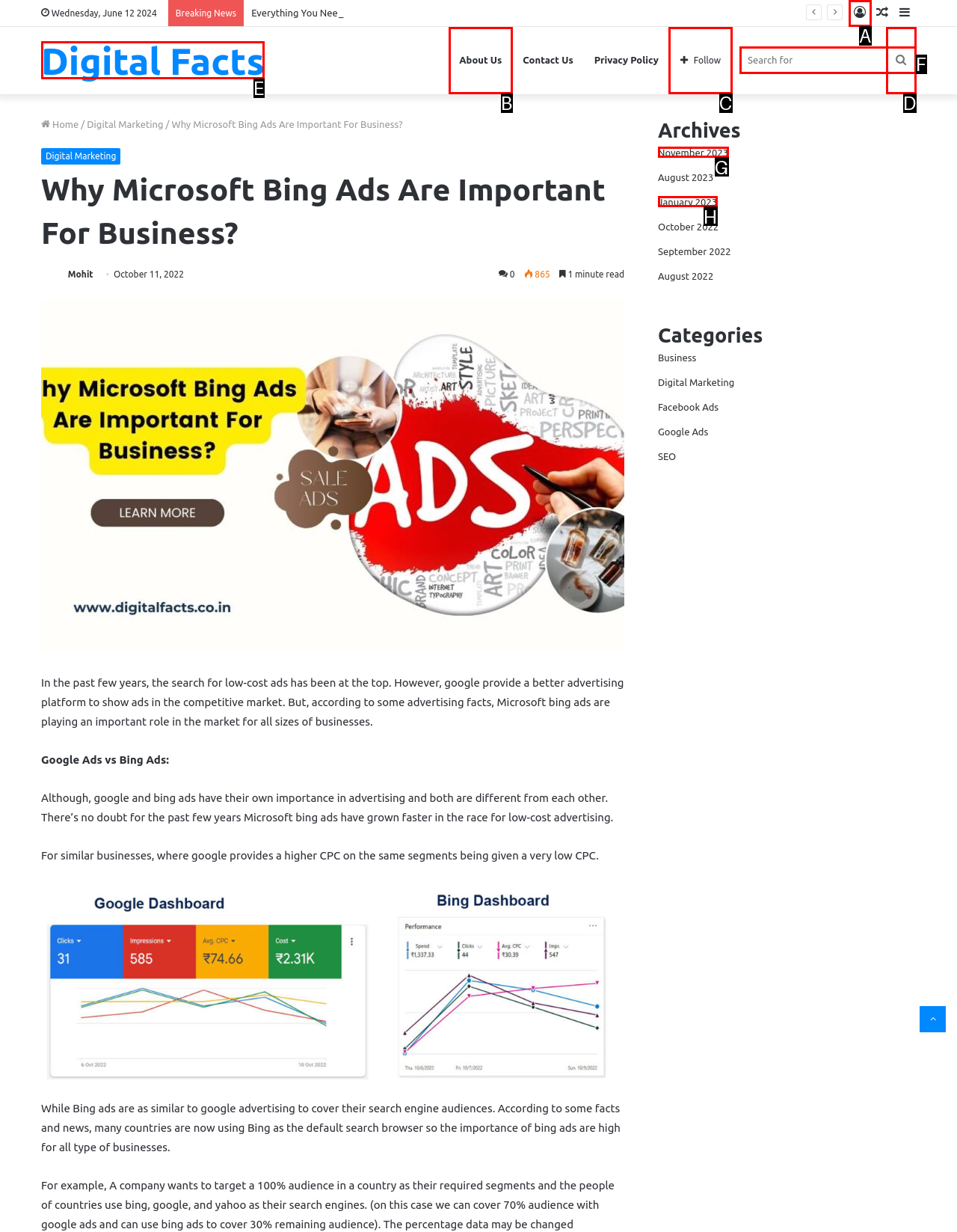Select the appropriate HTML element that needs to be clicked to execute the following task: Read about Digital Facts. Respond with the letter of the option.

E